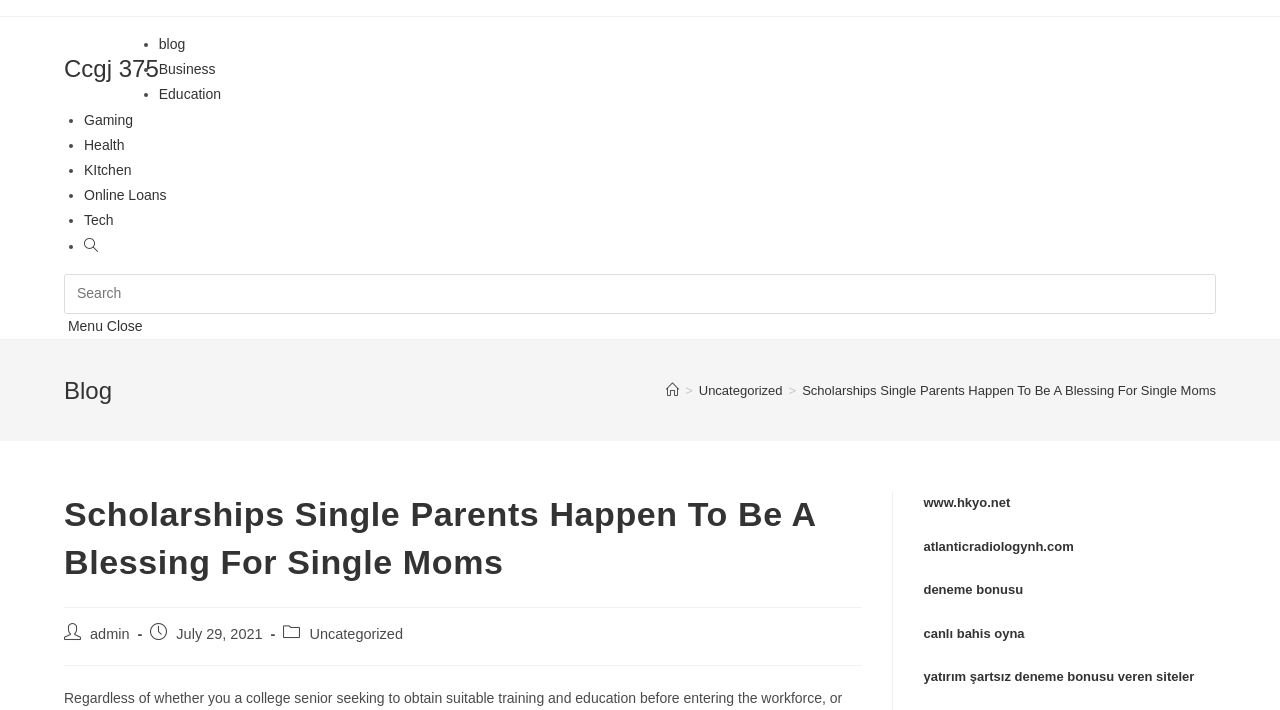What is the date of the post publication?
Please provide an in-depth and detailed response to the question.

I found the answer by looking at the 'Post published' section, where it displays the date of publication as 'July 29, 2021'.